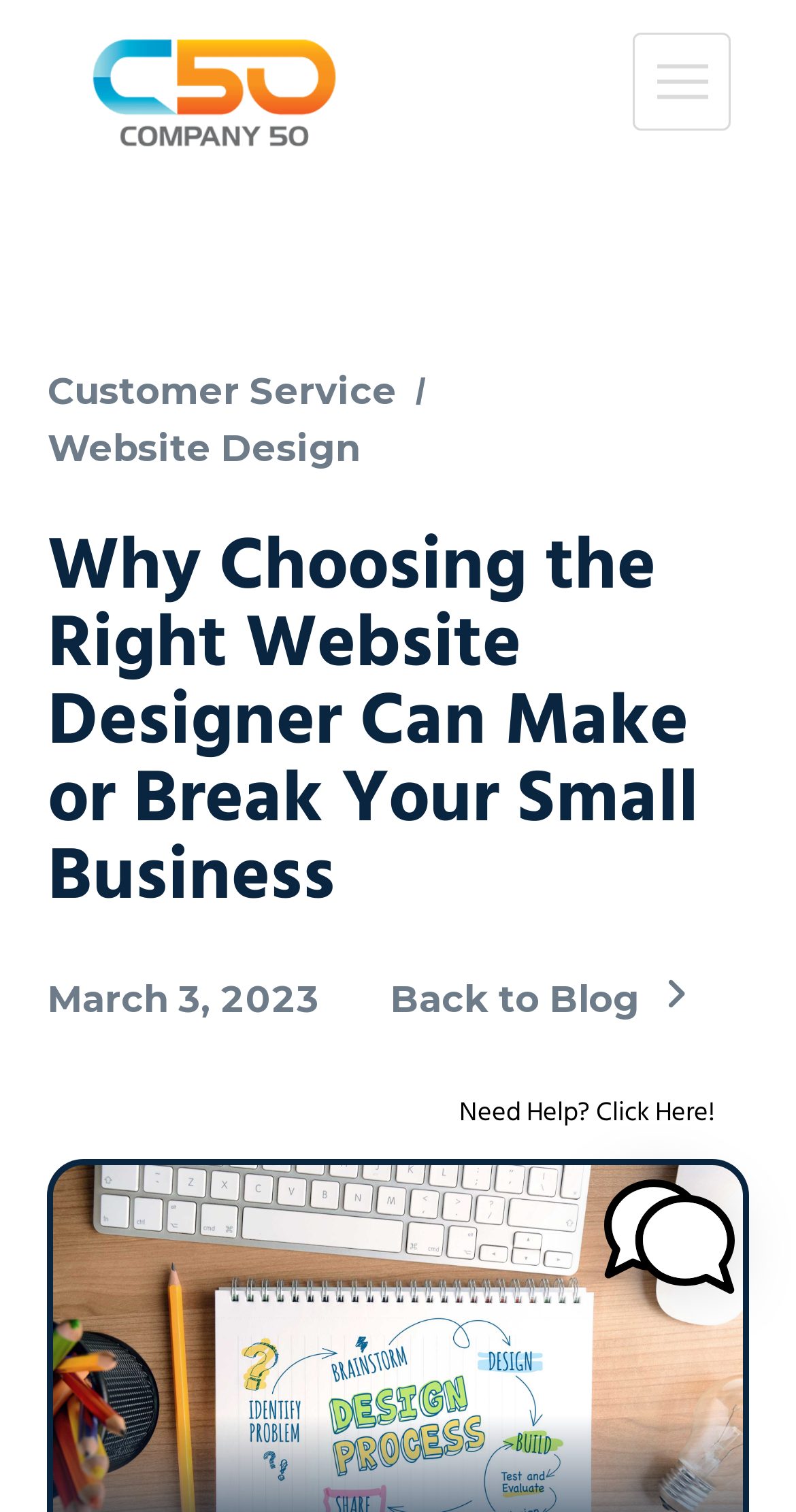Highlight the bounding box of the UI element that corresponds to this description: "Customer Service".

[0.06, 0.243, 0.498, 0.277]